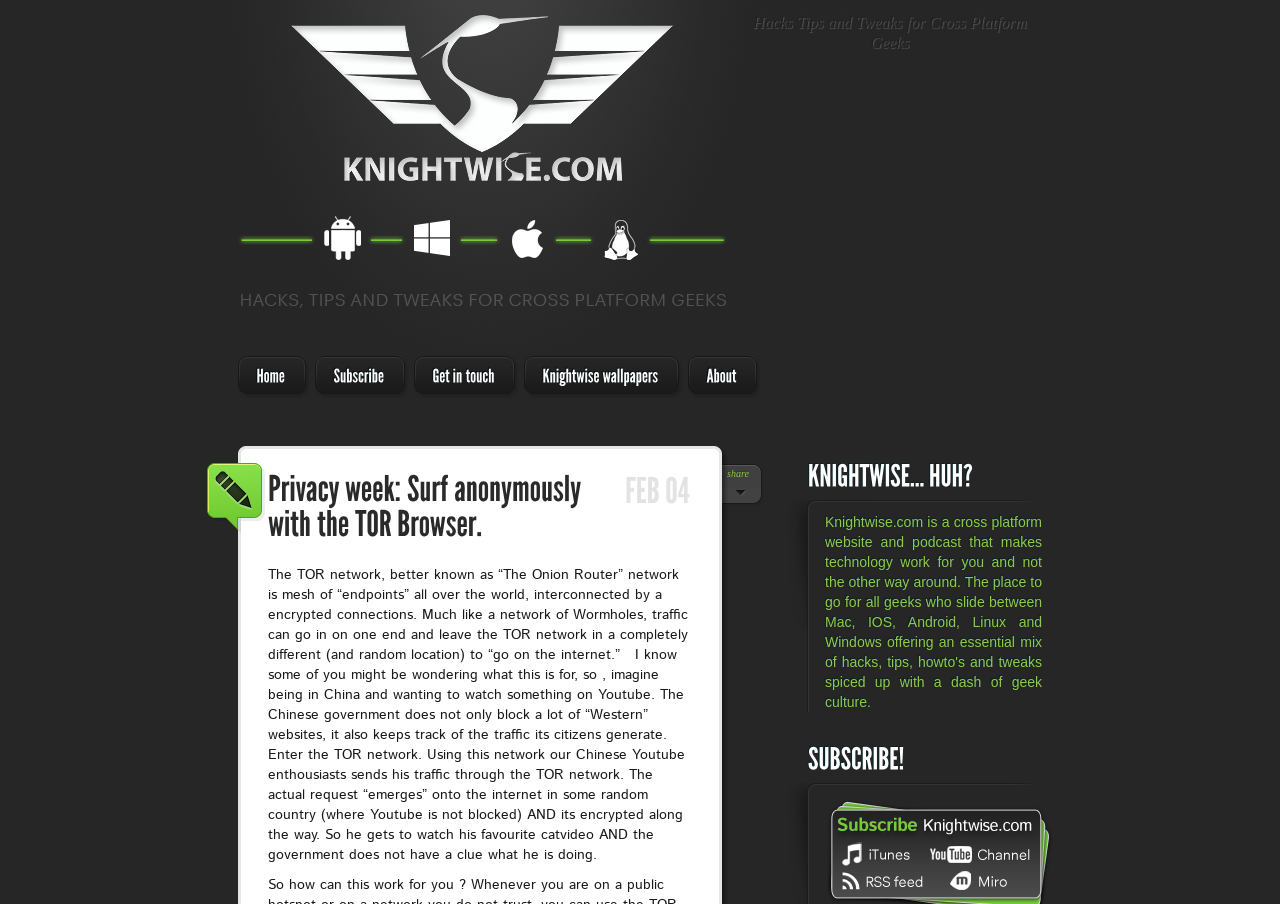Please identify the bounding box coordinates of the element's region that should be clicked to execute the following instruction: "Click the Subscribe in iTunes link". The bounding box coordinates must be four float numbers between 0 and 1, i.e., [left, top, right, bottom].

[0.658, 0.933, 0.713, 0.955]